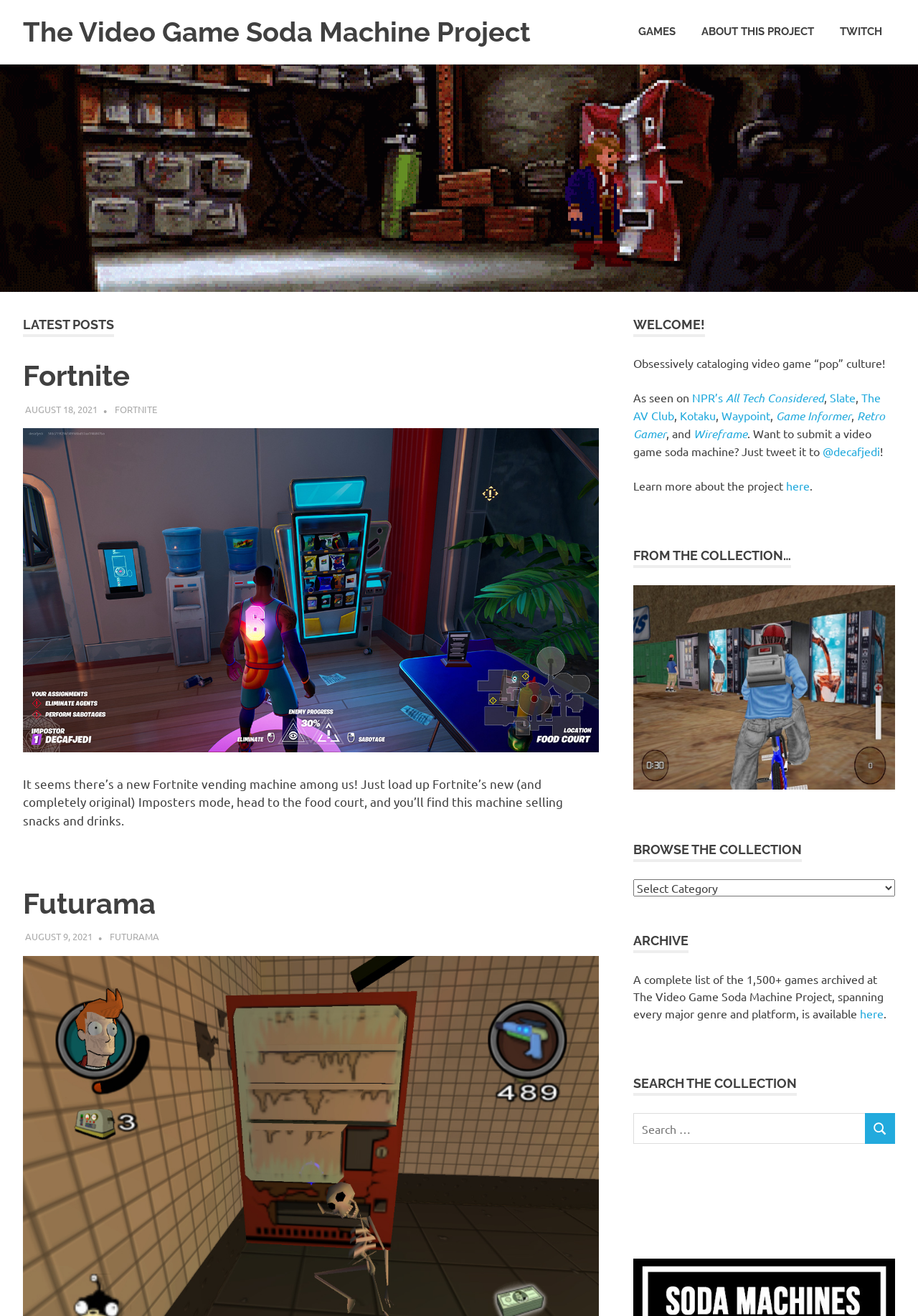Please find and generate the text of the main heading on the webpage.

The Video Game Soda Machine Project